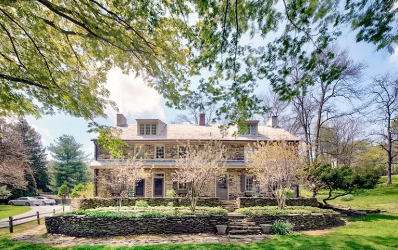Break down the image and provide a full description, noting any significant aspects.

The image showcases the Historic Abiah Cope House, a remarkable example of early American architecture set within a lush landscape. The two-story home features a classic design with a stone facade, large windows, and a neatly arranged front yard. Surrounding the house, well-maintained gardens contribute to the picturesque scene, adding a serene atmosphere highlighted by the vibrant green foliage of the trees overhead. This property, adorned with flowering shrubs and structured landscaping, embodies both elegance and a sense of tranquility, making it a notable feature in the historic real estate market.